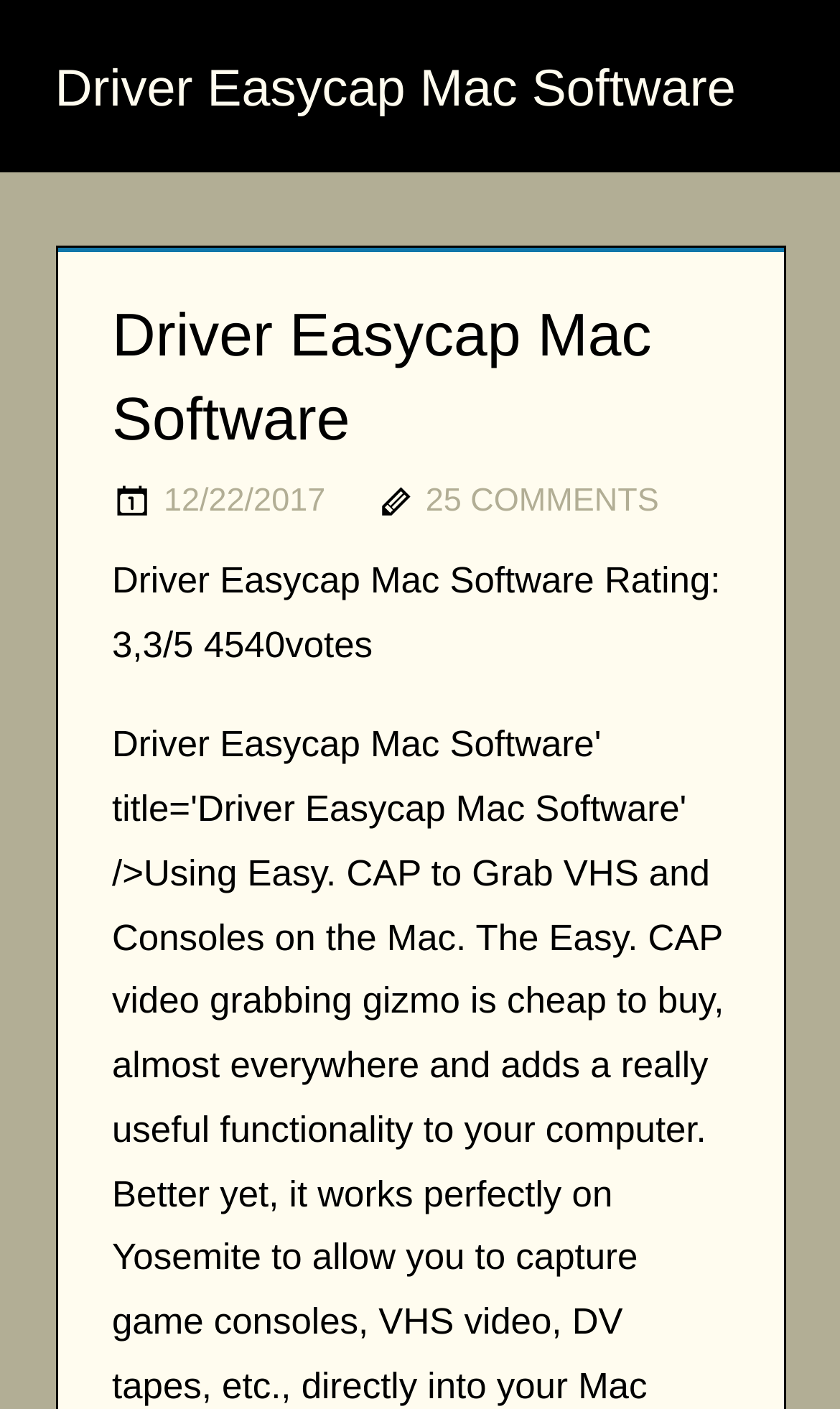Based on the description "12/22/2017", find the bounding box of the specified UI element.

[0.195, 0.343, 0.387, 0.369]